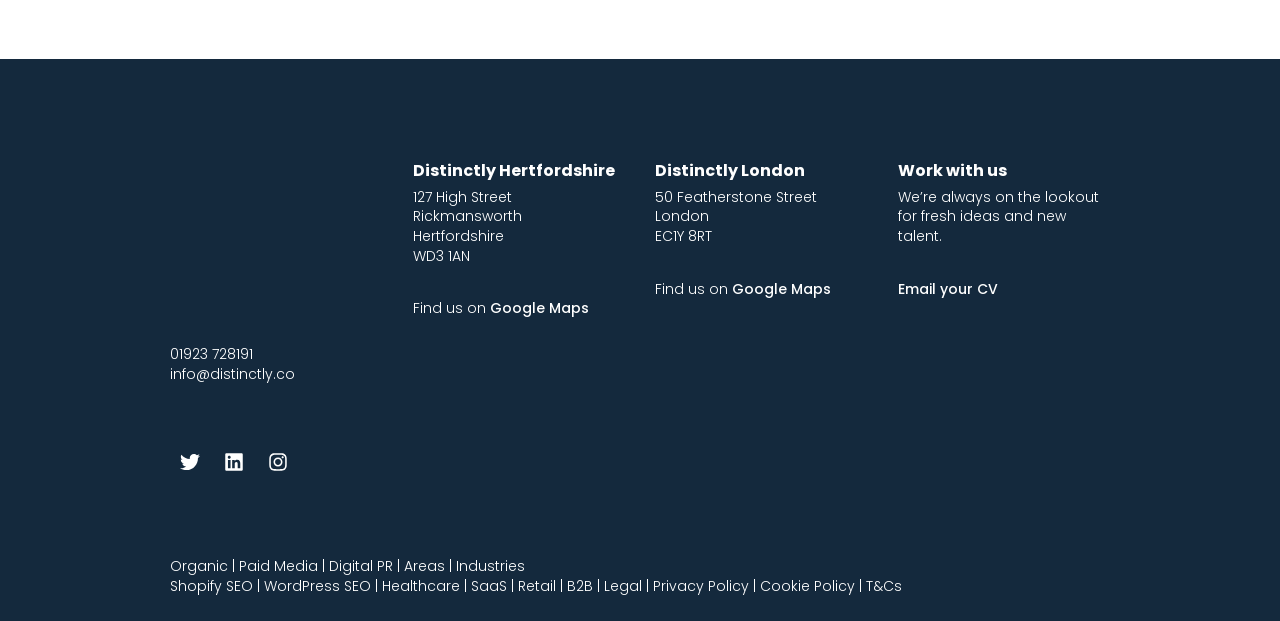What are the services offered by Distinctly?
Using the picture, provide a one-word or short phrase answer.

Organic, Paid Media, Digital PR